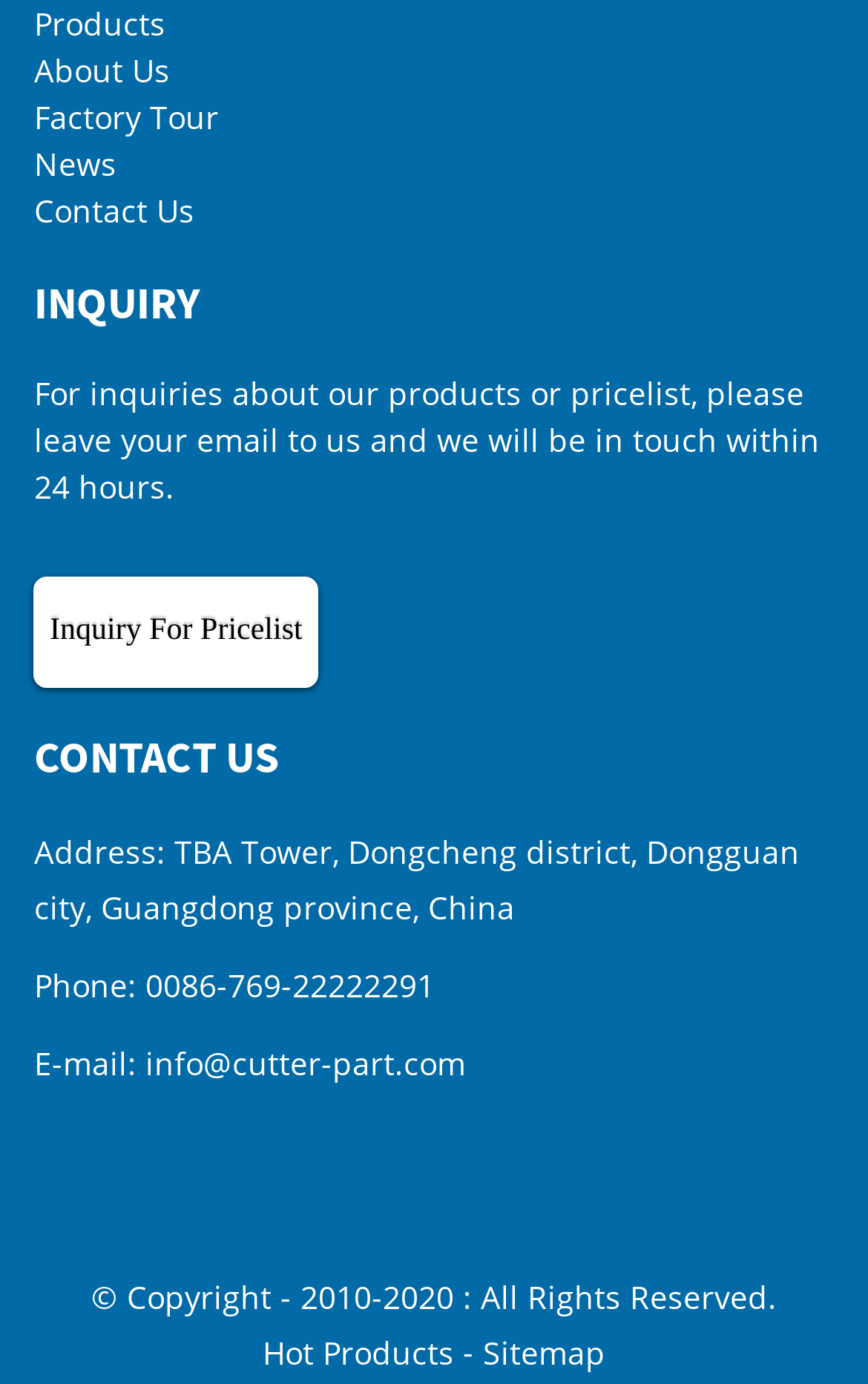Please provide the bounding box coordinates for the element that needs to be clicked to perform the instruction: "Visit the home page". The coordinates must consist of four float numbers between 0 and 1, formatted as [left, top, right, bottom].

None